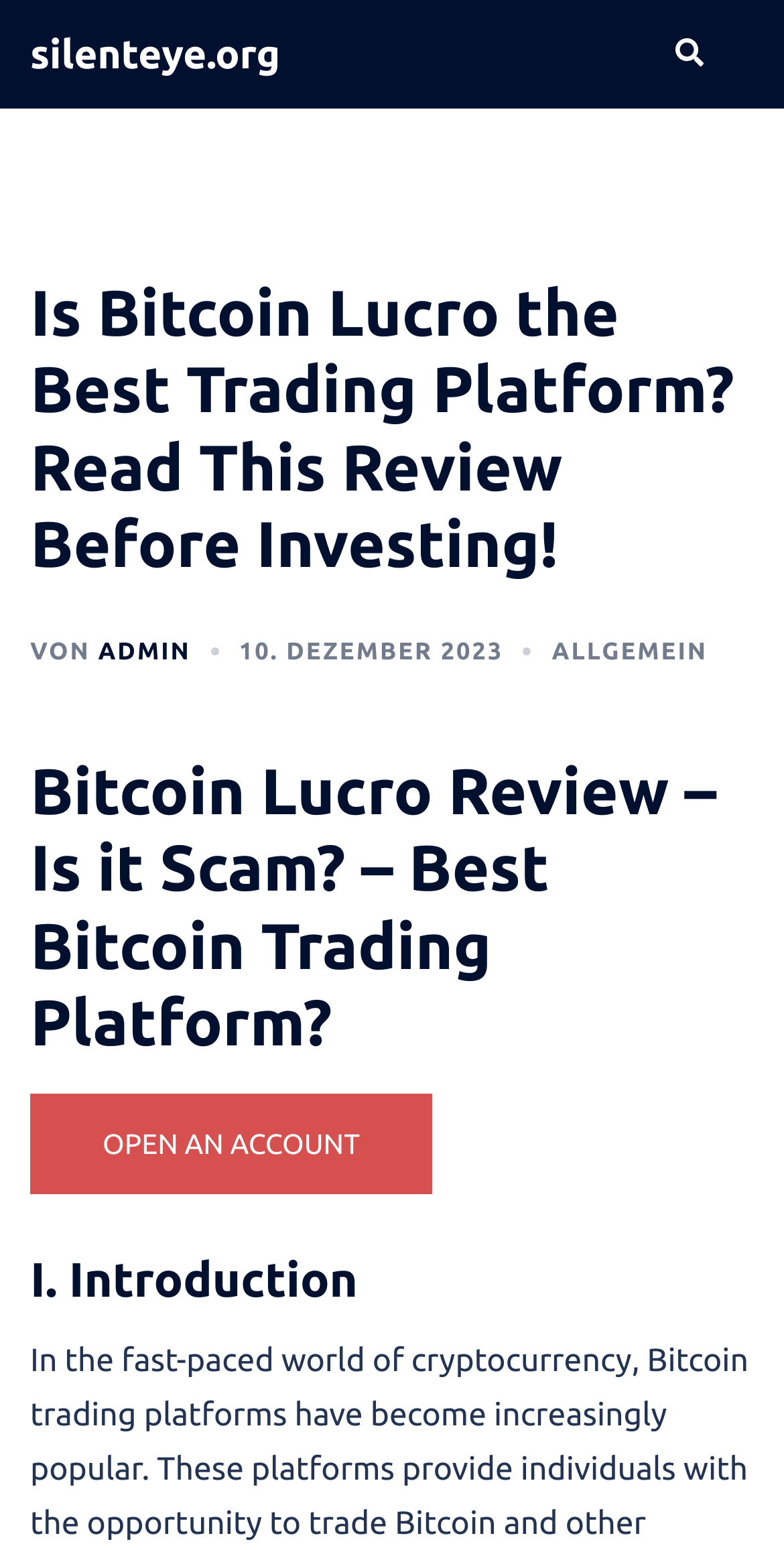Create a detailed summary of all the visual and textual information on the webpage.

The webpage is a review article about Bitcoin Lucro, a trading platform. At the top left corner, there is a link to the website "silenteye.org". On the top right corner, there is a search link labeled "Suche" accompanied by a small image. 

Below the search link, there is a large header section that spans the entire width of the page. The header section contains the title of the article "Is Bitcoin Lucro the Best Trading Platform? Read This Review Before Investing!" in a prominent font size. 

Underneath the title, there is a section with the author's name "ADMIN" and the publication date "10. DEZEMBER 2023". This section also contains a category link labeled "ALLGEMEIN". 

The main content of the article is divided into sections, with the first section titled "Bitcoin Lucro Review – Is it Scam? – Best Bitcoin Trading Platform?". This section is followed by a call-to-action button "OPEN AN ACCOUNT" that is prominently displayed. 

Further down the page, there is another section titled "I. Introduction", which likely marks the beginning of the review article's content.